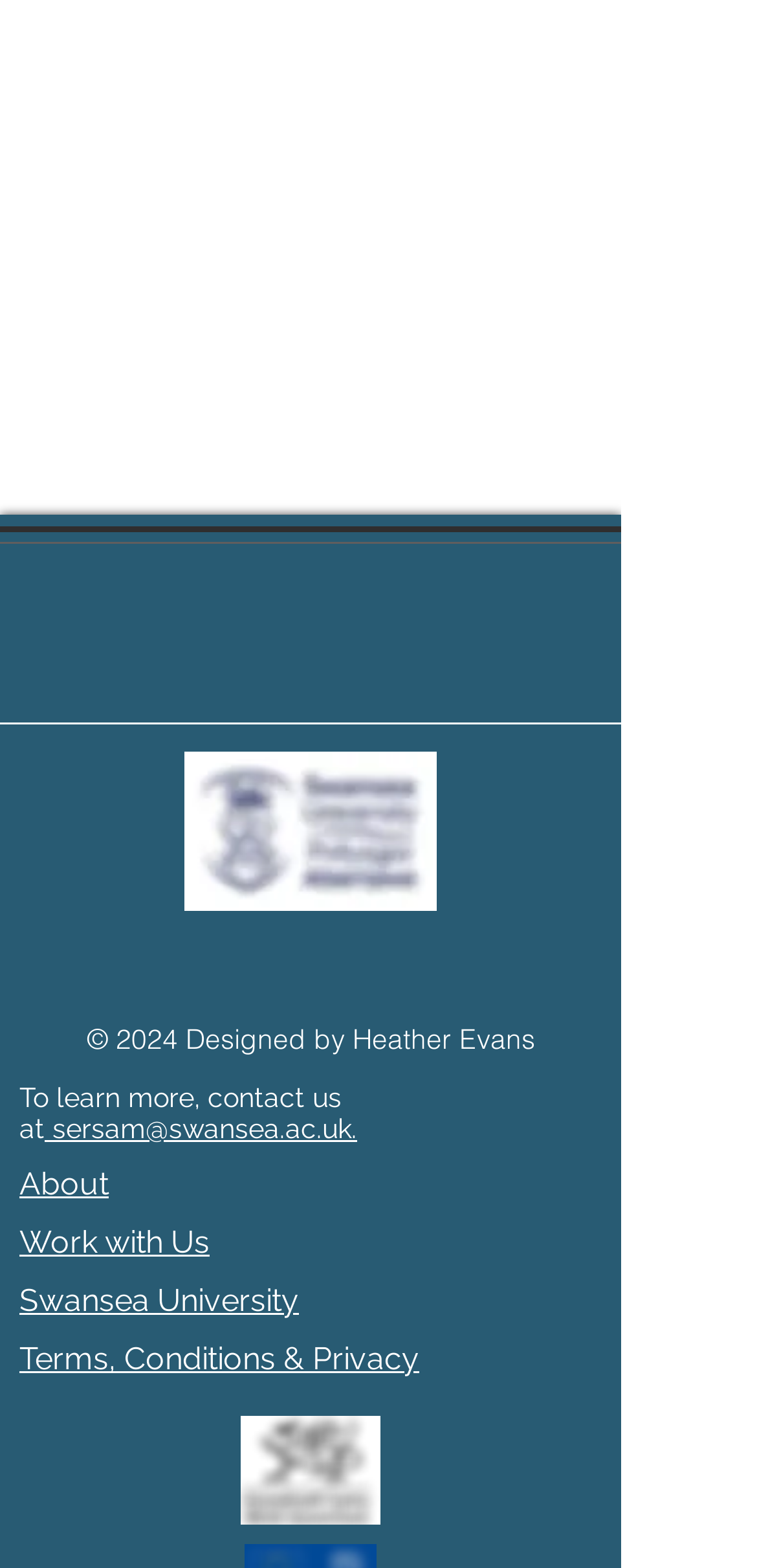Reply to the question with a single word or phrase:
Who designed the webpage?

Heather Evans